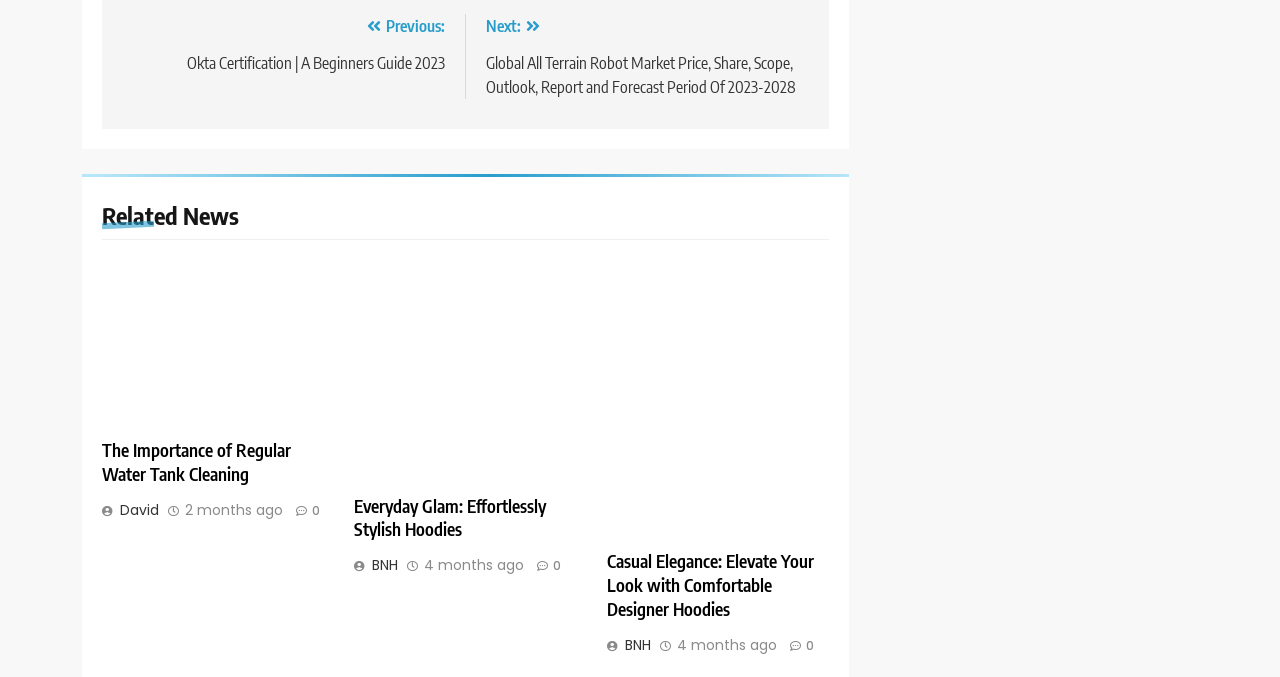Please provide the bounding box coordinates for the element that needs to be clicked to perform the following instruction: "Read article about stylish hoodies". The coordinates should be given as four float numbers between 0 and 1, i.e., [left, top, right, bottom].

[0.277, 0.73, 0.427, 0.798]